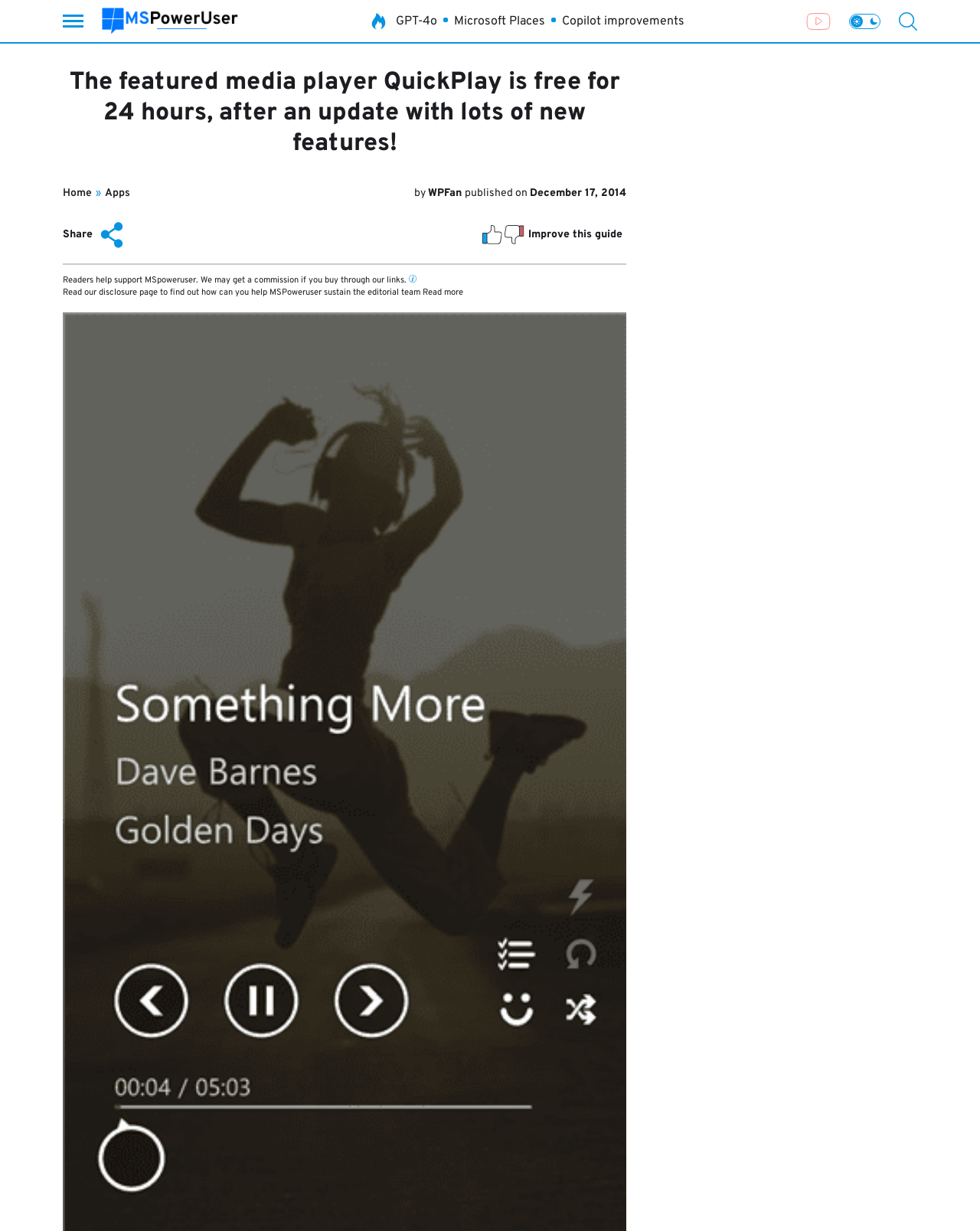Identify the bounding box coordinates of the element that should be clicked to fulfill this task: "Share this article". The coordinates should be provided as four float numbers between 0 and 1, i.e., [left, top, right, bottom].

[0.064, 0.178, 0.13, 0.203]